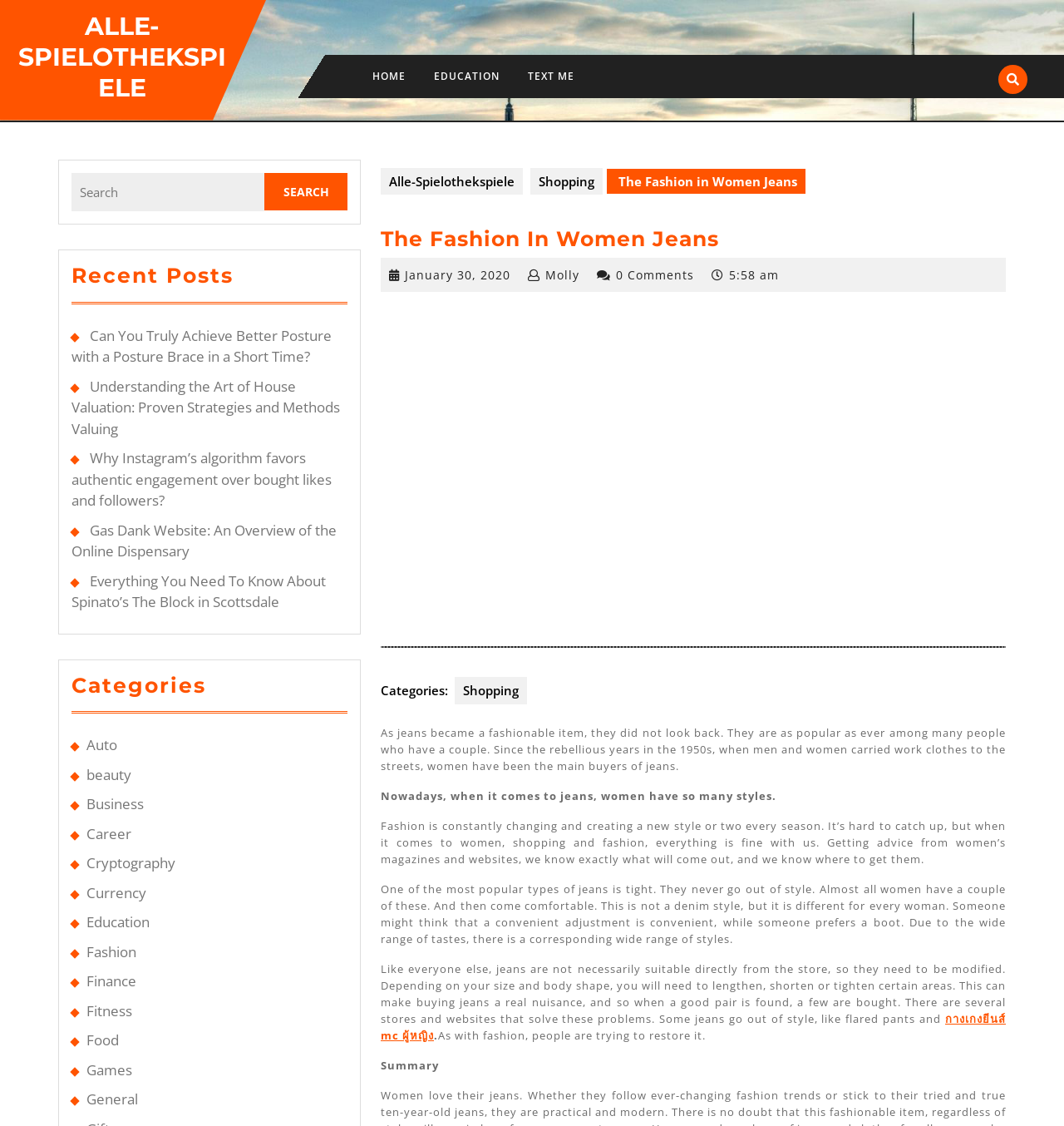Determine the bounding box coordinates for the element that should be clicked to follow this instruction: "View the 'The Fashion in Women Jeans' article". The coordinates should be given as four float numbers between 0 and 1, in the format [left, top, right, bottom].

[0.358, 0.201, 0.945, 0.223]